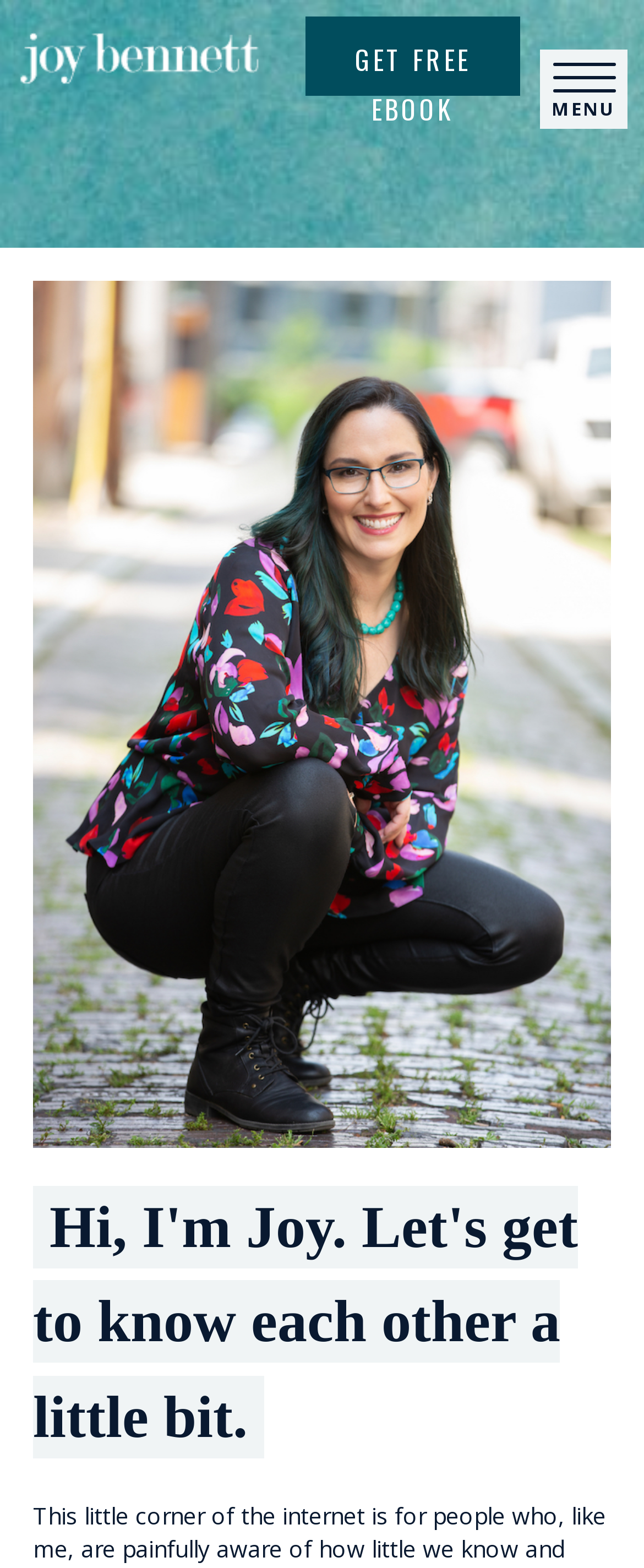Identify the main heading of the webpage and provide its text content.

Hi, I'm Joy. Let's get to know each other a little bit.